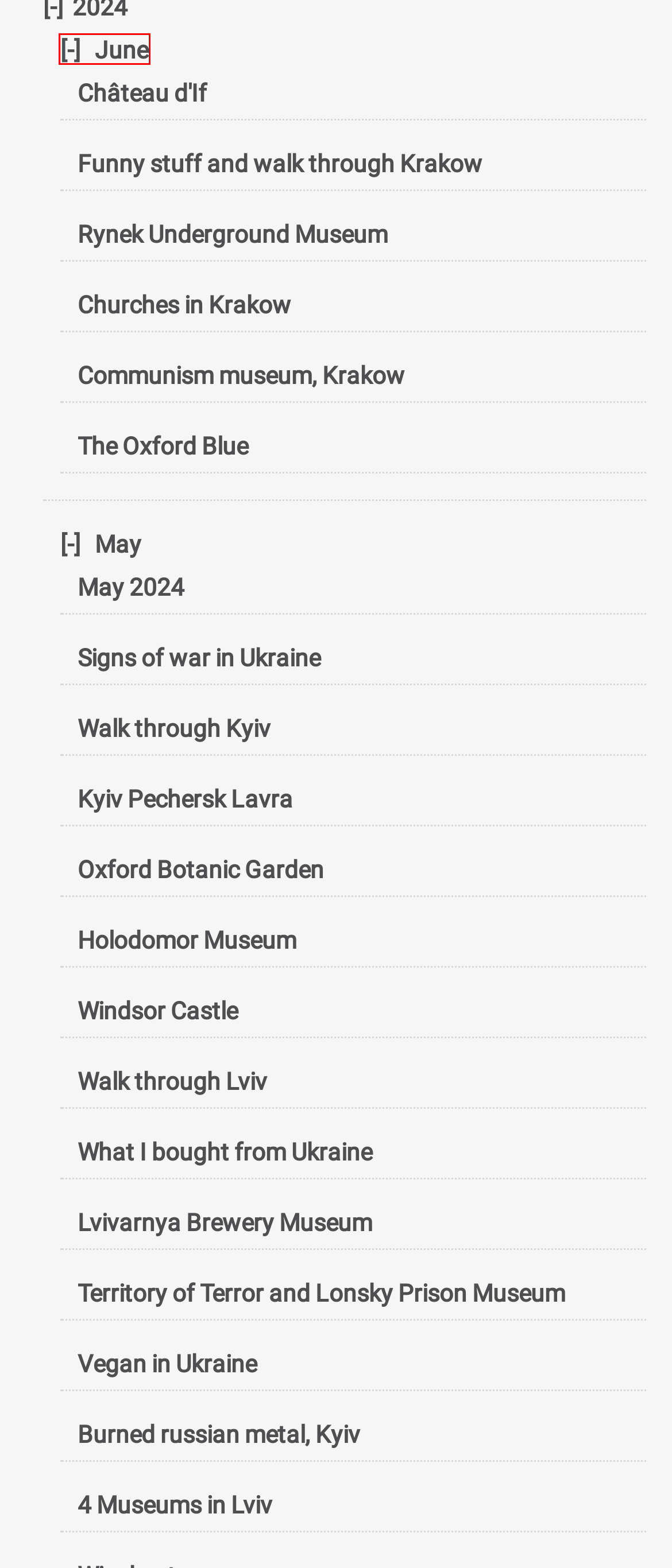Examine the screenshot of the webpage, which has a red bounding box around a UI element. Select the webpage description that best fits the new webpage after the element inside the red bounding box is clicked. Here are the choices:
A. May 2024 - Anca's Lifestyle
B. Communism museum, Krakow - Anca's Lifestyle
C. Signs of war in Ukraine - Anca's Lifestyle
D. Burned russian metal, Kyiv - Anca's Lifestyle
E. Lvivarnya Brewery Museum
F. June 2024 - Anca's Lifestyle
G. 4 Museums in Lviv - Anca's Lifestyle
H. The Oxford Blue - Anca's Lifestyle

F